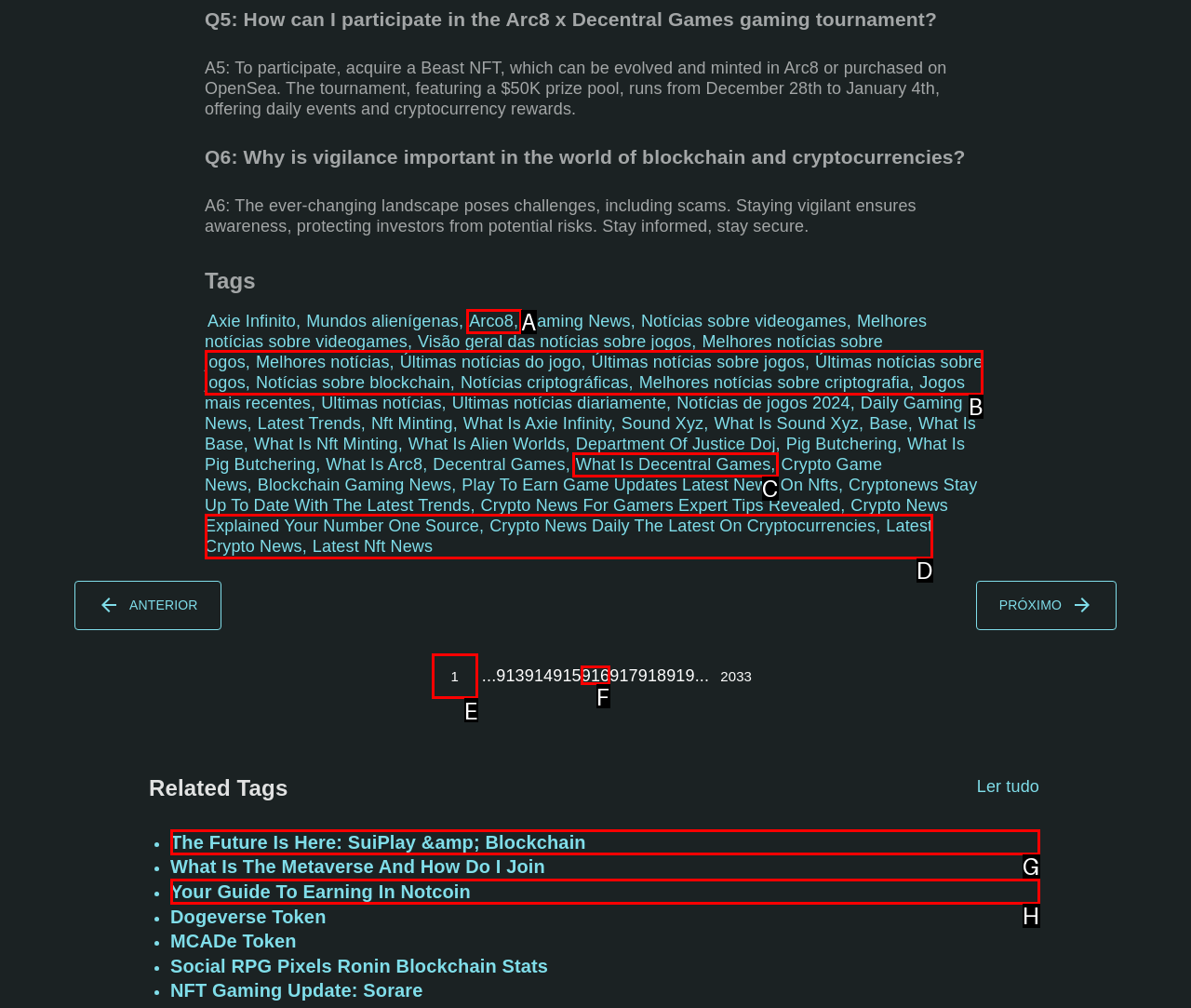Select the appropriate HTML element to click on to finish the task: Click on the '1' link.
Answer with the letter corresponding to the selected option.

E